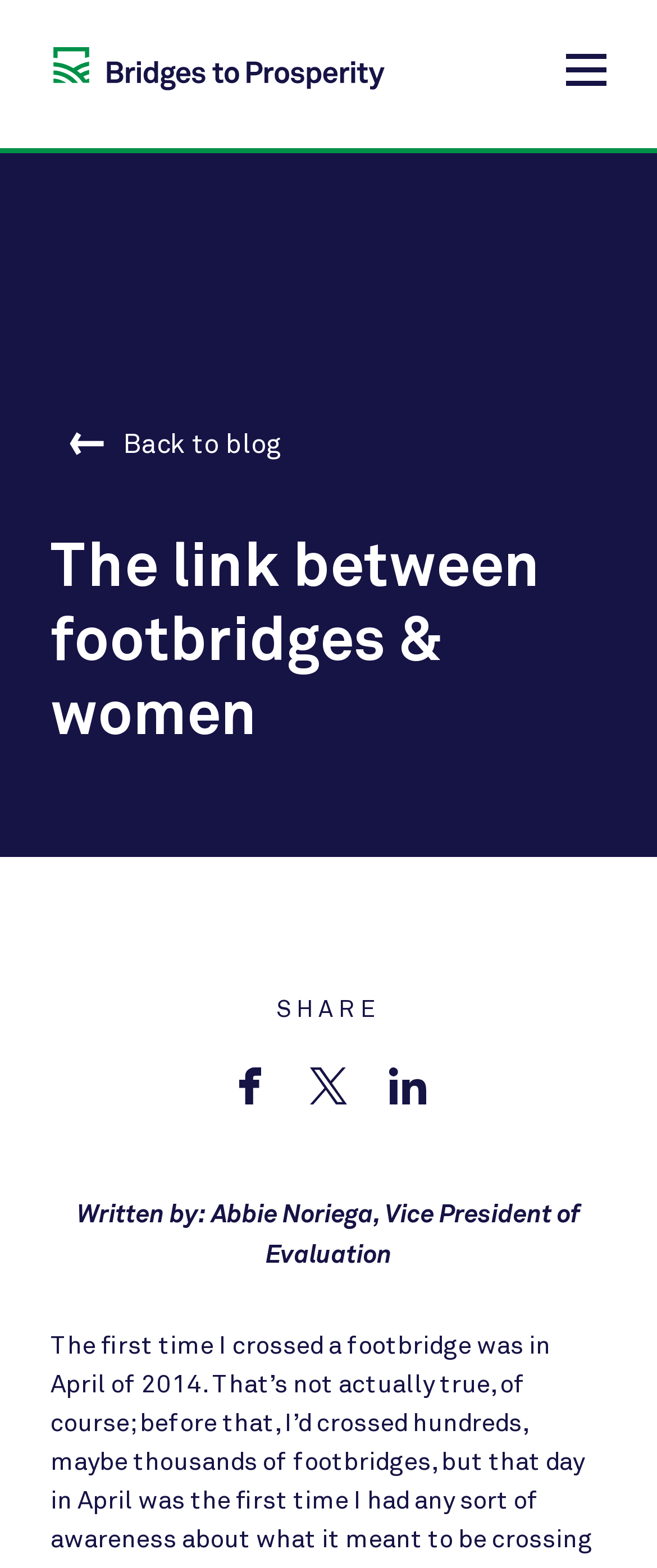Identify the bounding box of the HTML element described here: "Bridges To Prosperity". Provide the coordinates as four float numbers between 0 and 1: [left, top, right, bottom].

[0.077, 0.03, 0.692, 0.064]